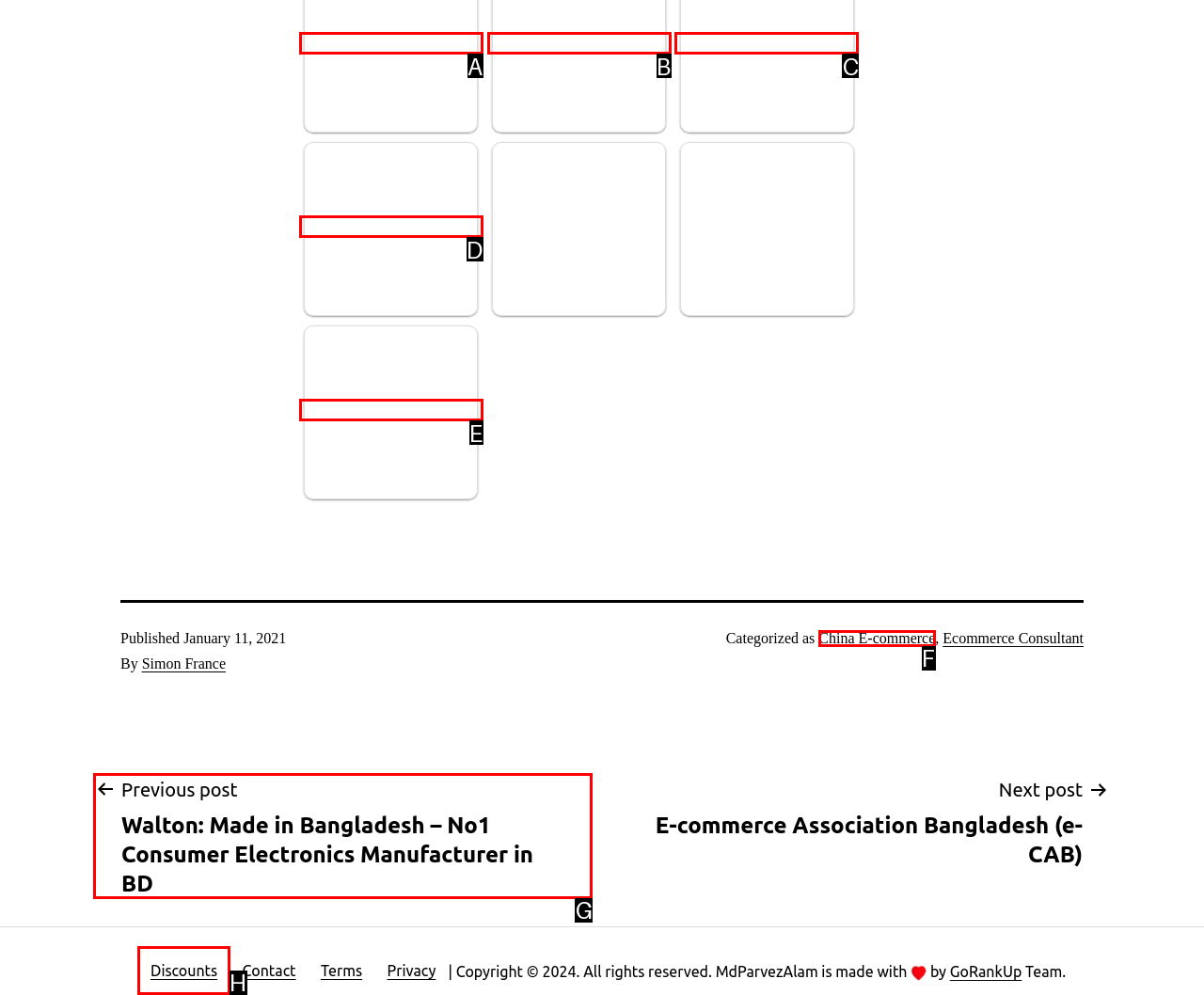Tell me which one HTML element I should click to complete the following task: Go to previous post Answer with the option's letter from the given choices directly.

G